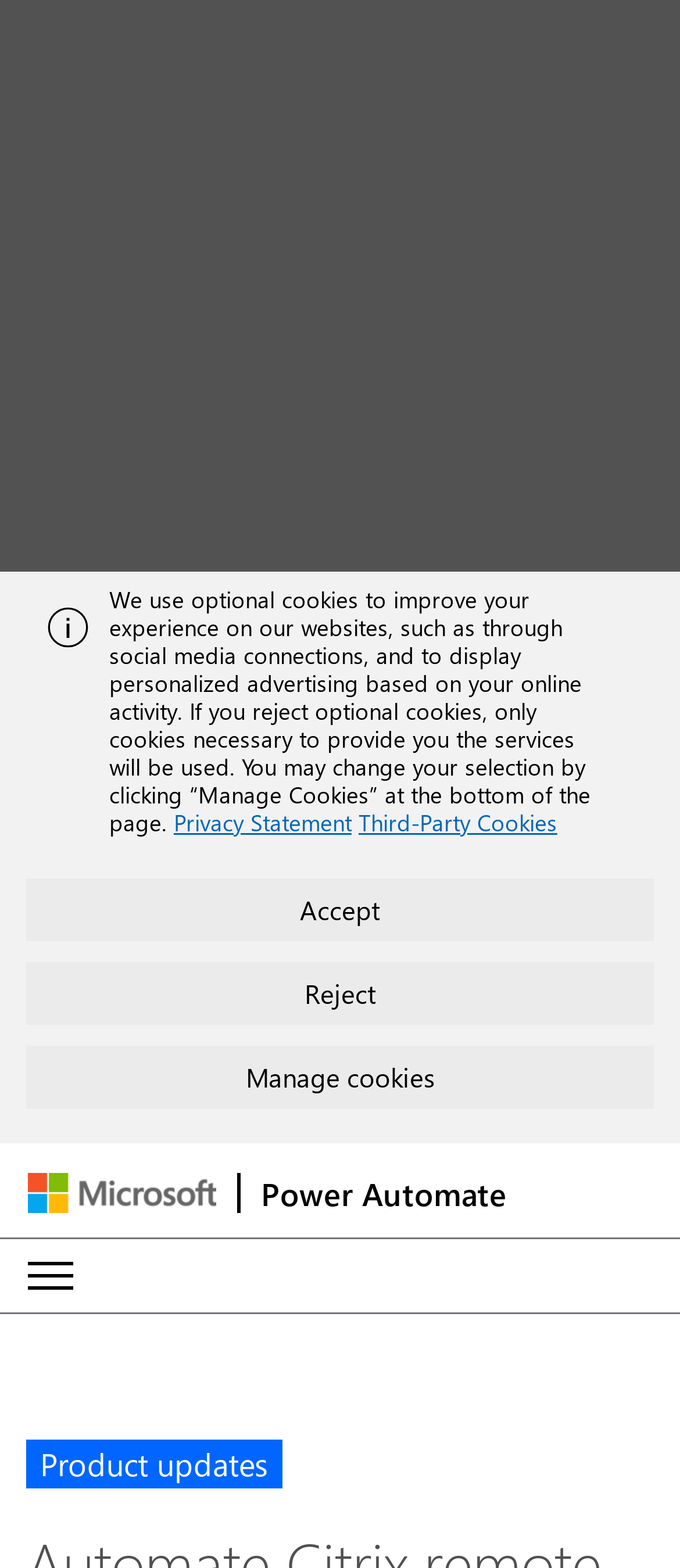From the screenshot, find the bounding box of the UI element matching this description: "aria-label="Expand or Collapse Menu"". Supply the bounding box coordinates in the form [left, top, right, bottom], each a float between 0 and 1.

[0.0, 0.79, 0.149, 0.837]